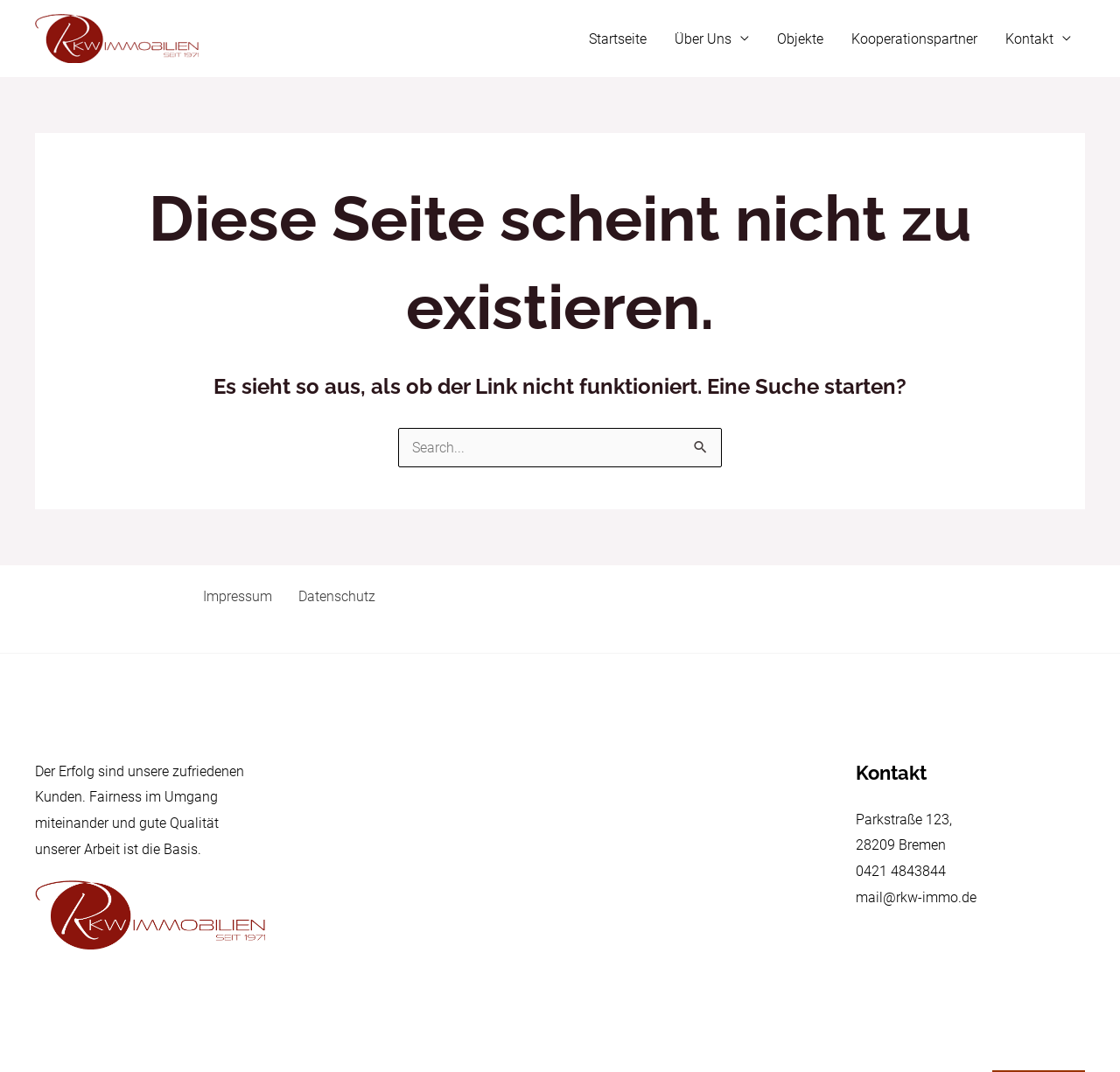Determine the bounding box coordinates for the area that needs to be clicked to fulfill this task: "Go to Startseite". The coordinates must be given as four float numbers between 0 and 1, i.e., [left, top, right, bottom].

[0.513, 0.007, 0.59, 0.065]